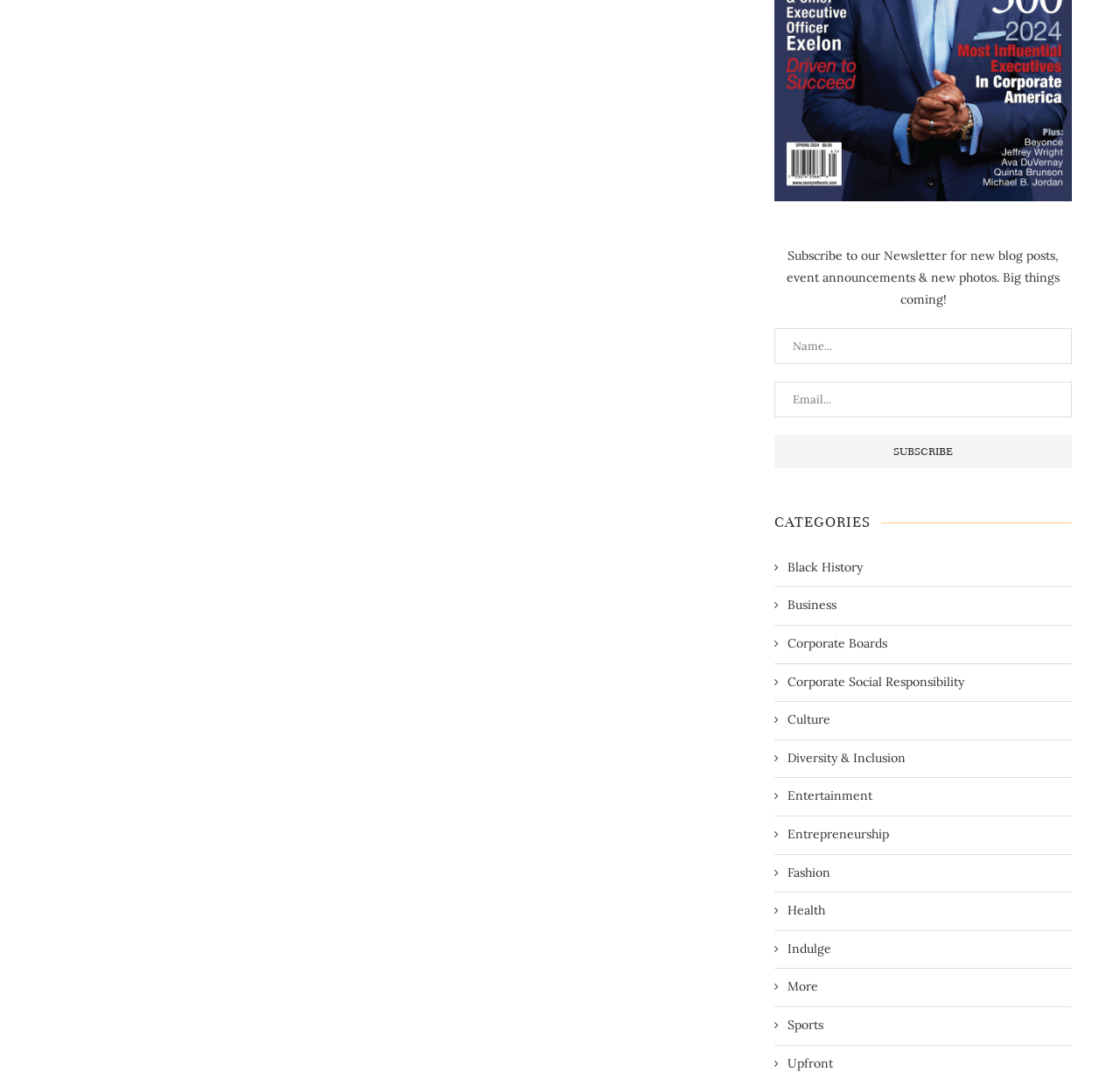Find the bounding box coordinates of the element I should click to carry out the following instruction: "Click on '432 Reviews'".

None